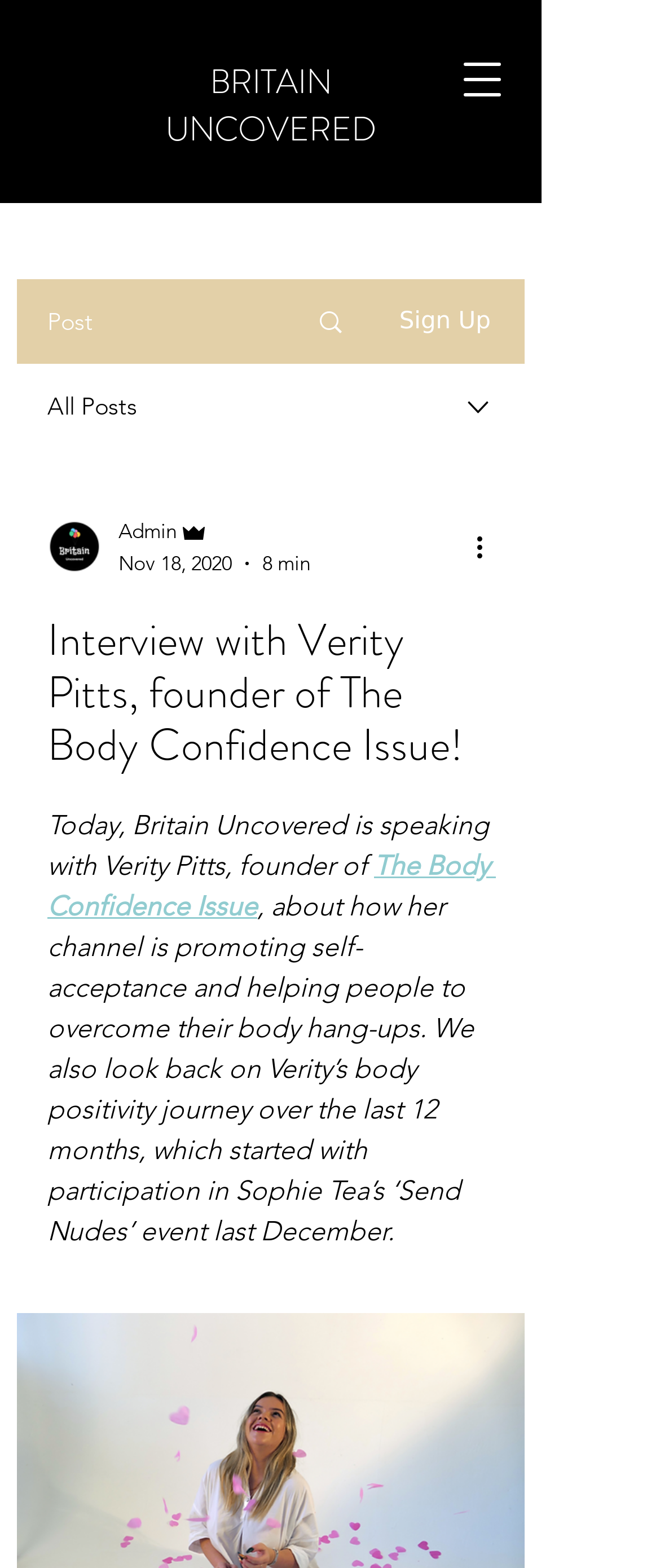Find the bounding box coordinates for the element described here: "BRITAIN UNCOVERED".

[0.25, 0.037, 0.571, 0.098]